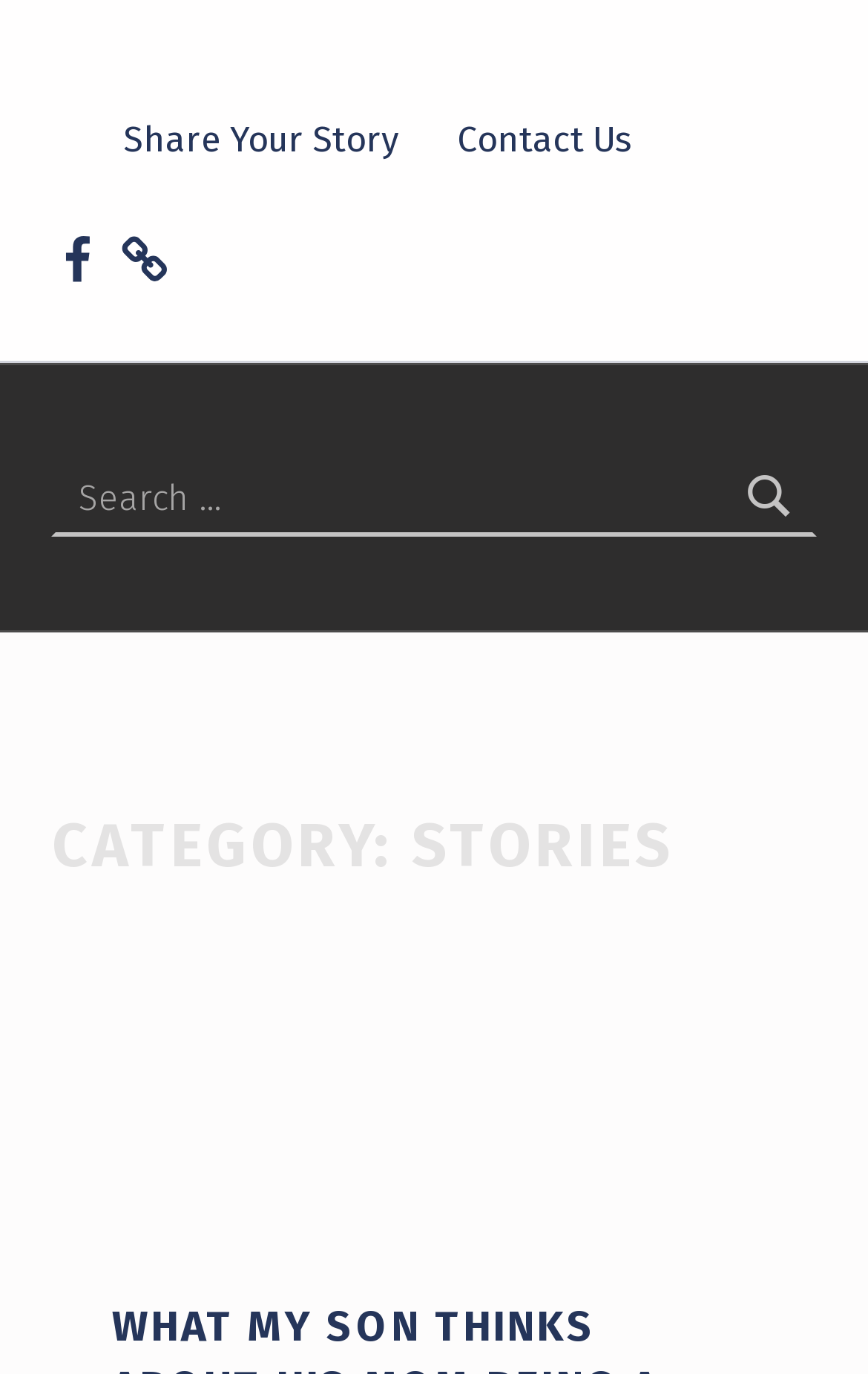Give a detailed explanation of the elements present on the webpage.

The webpage is titled "Stories – Redefining Traditional" and appears to be a blog or article page. At the top, there is a prominent link "REDEFINING TRADITIONAL" followed by a static text "MAKING HIGHER EDUCATION FAMILY FRIENDLY". 

Below these elements, there are two navigation menus. The first menu, labeled as "Secondary Menu", contains two links: "Share Your Story" and "Contact Us", positioned side by side. The second menu, labeled as "Social Menu", contains two links: "Facebook" and "Email", also positioned side by side.

To the right of these navigation menus, there is a section labeled as "Header widgets" that contains a search bar. The search bar has a label "Search for:" and a text input field, accompanied by a "Search" button.

Further down the page, there is a heading "CATEGORY: STORIES" that likely indicates the start of the main content section.